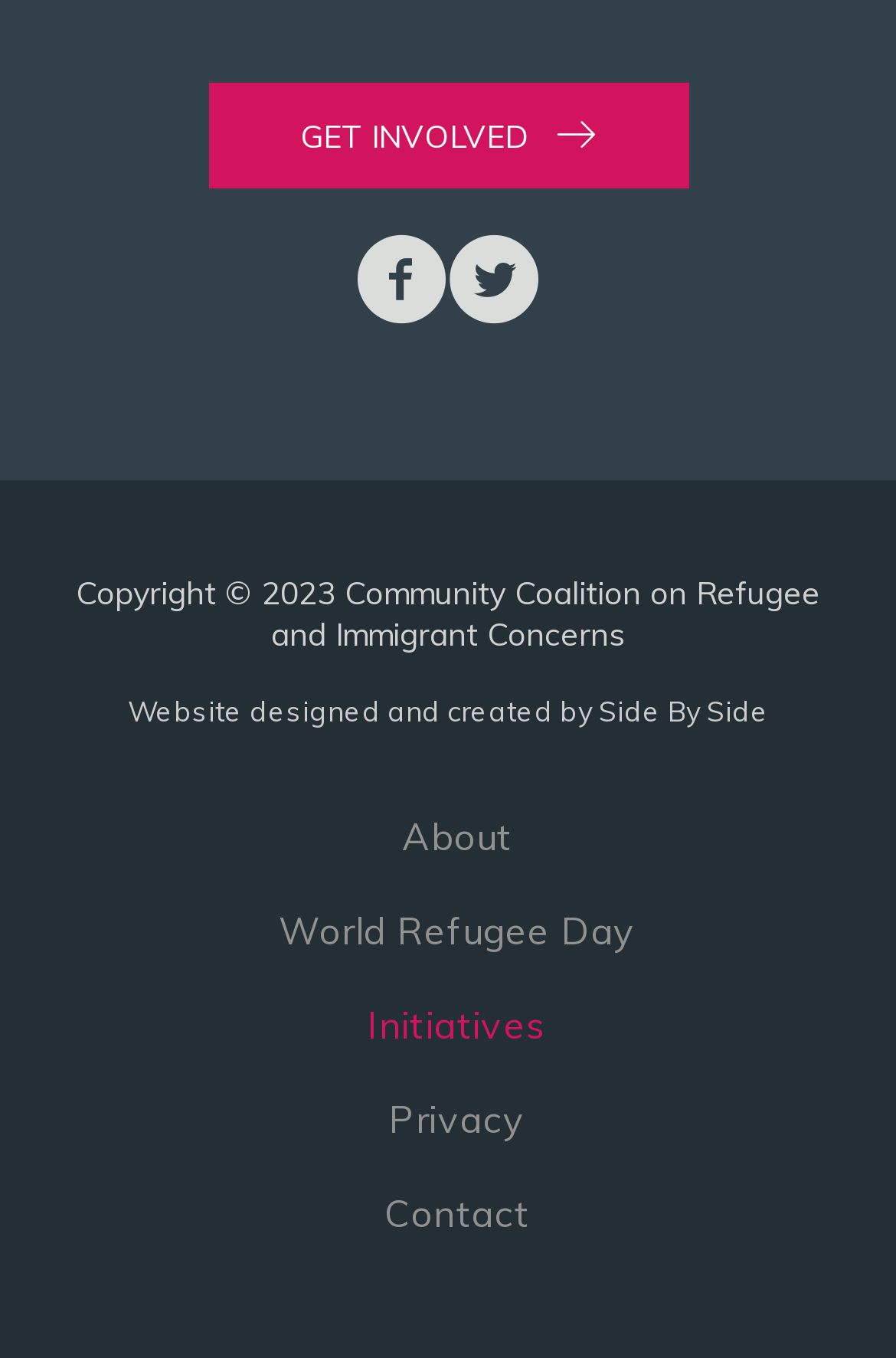Please use the details from the image to answer the following question comprehensively:
How many navigation links are present?

I counted the number of navigation links by looking at the links at the bottom of the page, which are 'About', 'World Refugee Day', 'Initiatives', 'Privacy', and 'Contact'. There are five navigation links.